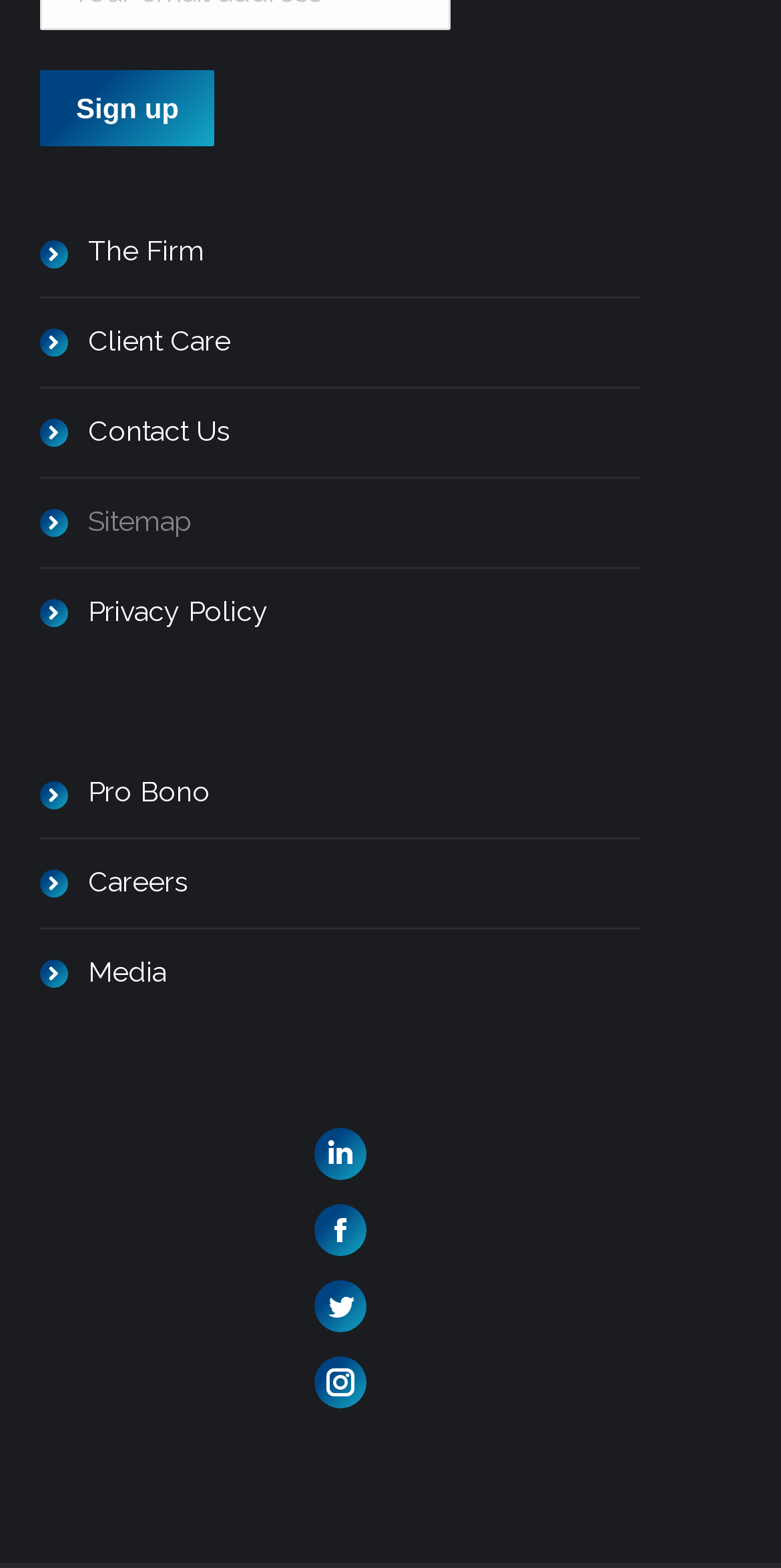What is the first link in the menu?
Using the details from the image, give an elaborate explanation to answer the question.

I looked at the menu links on the webpage and found that the first link is 'The Firm', which is located at the top of the menu.